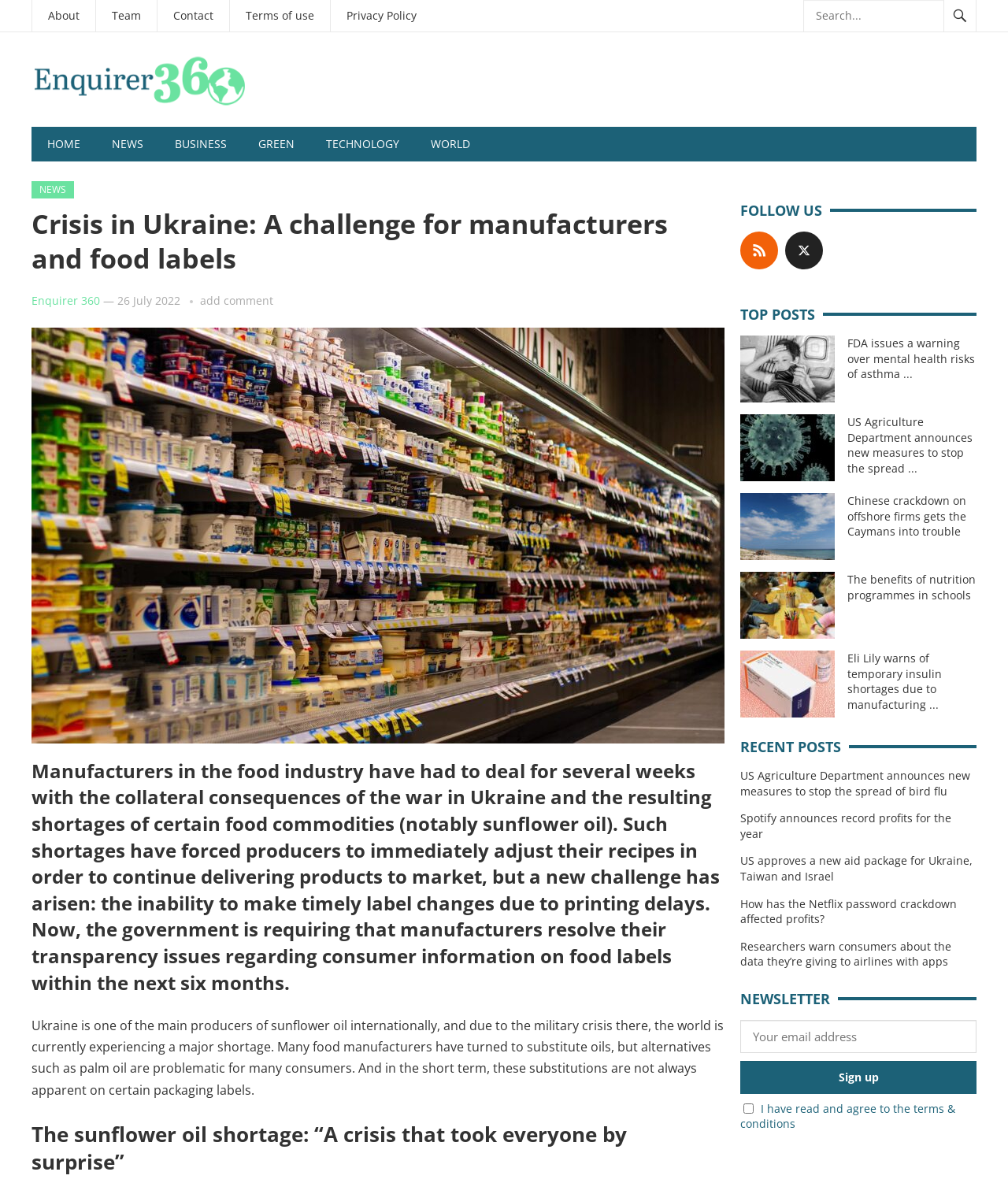What is the topic of the main article?
Provide a detailed and extensive answer to the question.

The main article's heading is 'Crisis in Ukraine: A challenge for manufacturers and food labels', which indicates that the topic of the article is related to the crisis in Ukraine and its impact on the food industry.